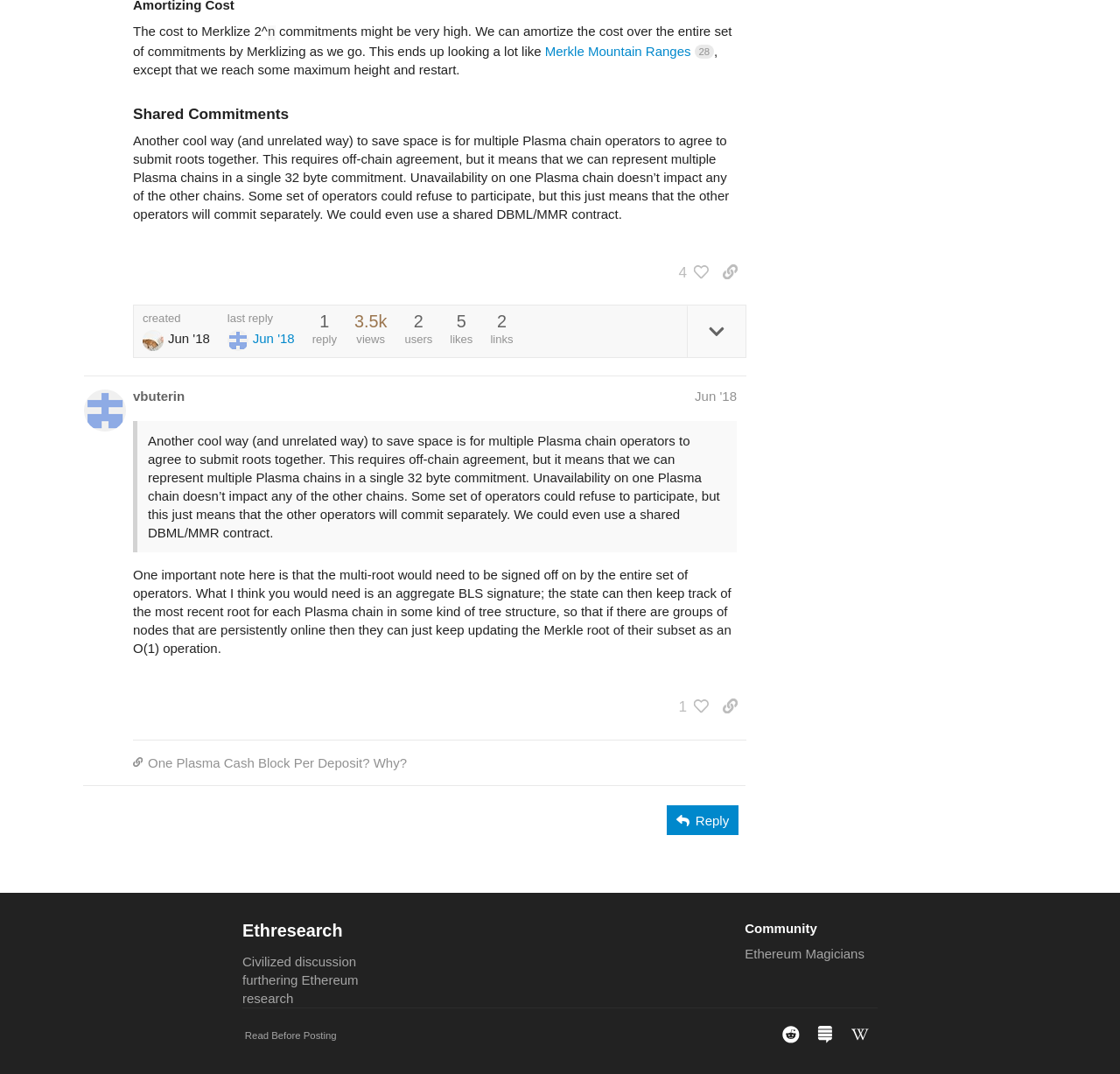What is the name of the website?
Using the image, give a concise answer in the form of a single word or short phrase.

Ethresearch